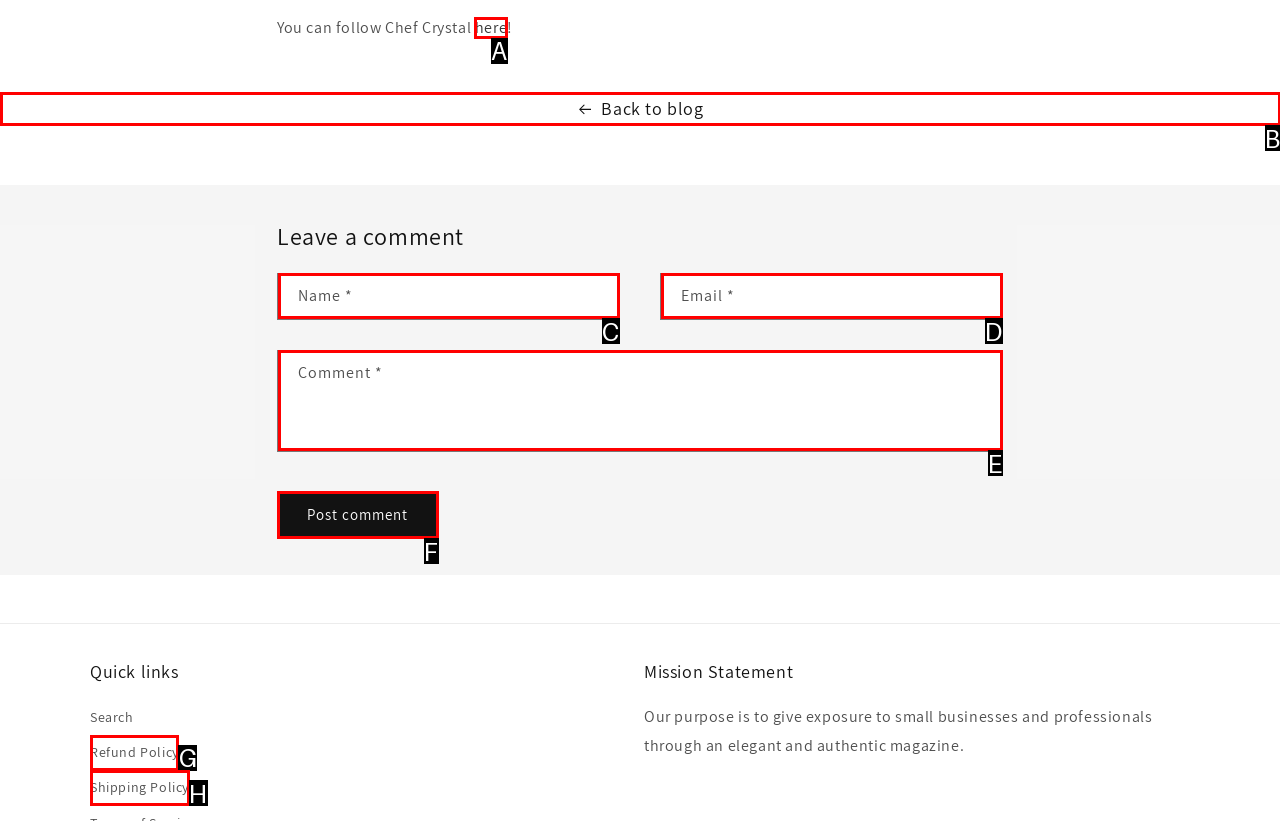To achieve the task: Go back to blog, which HTML element do you need to click?
Respond with the letter of the correct option from the given choices.

B